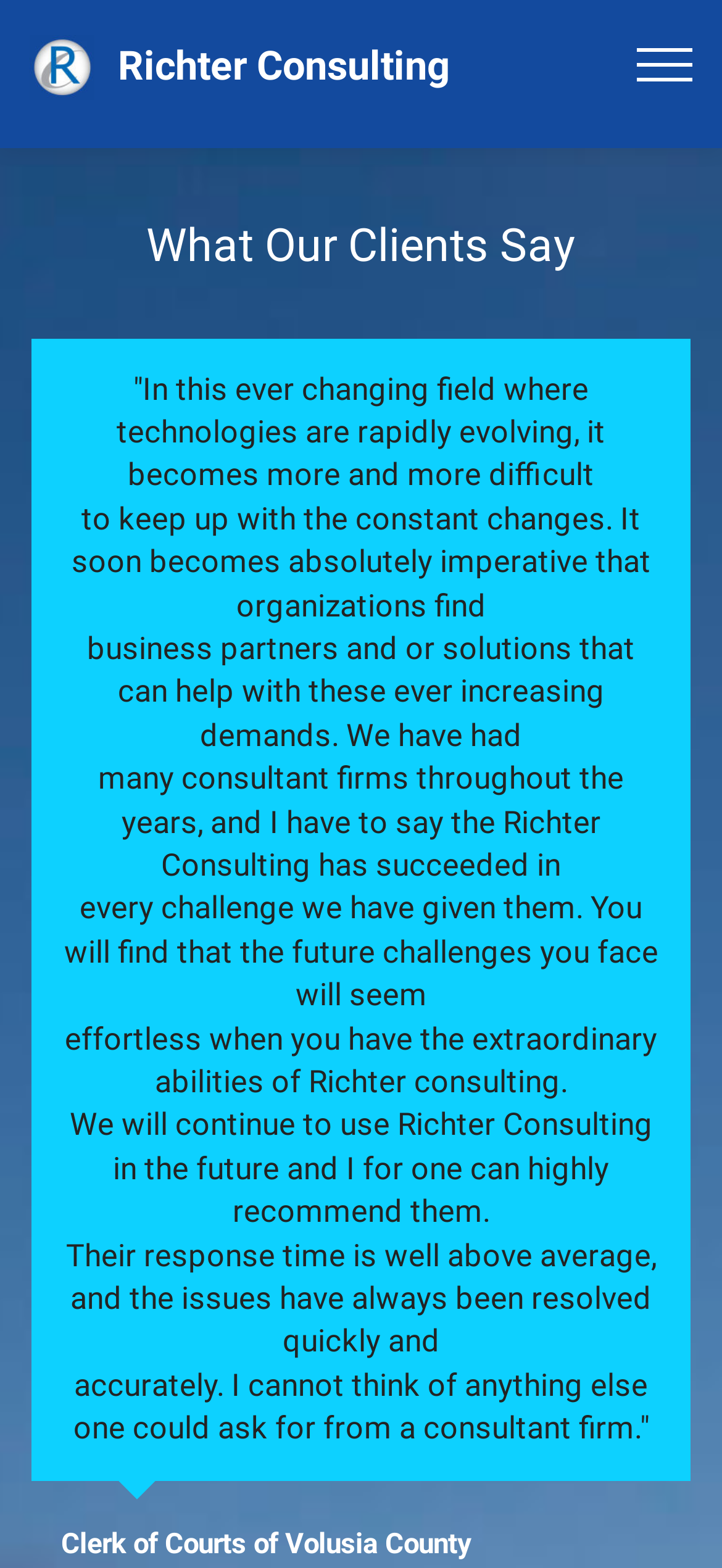Who is the author of the testimonial?
Look at the image and respond with a single word or a short phrase.

Clerk of Courts of Volusia County